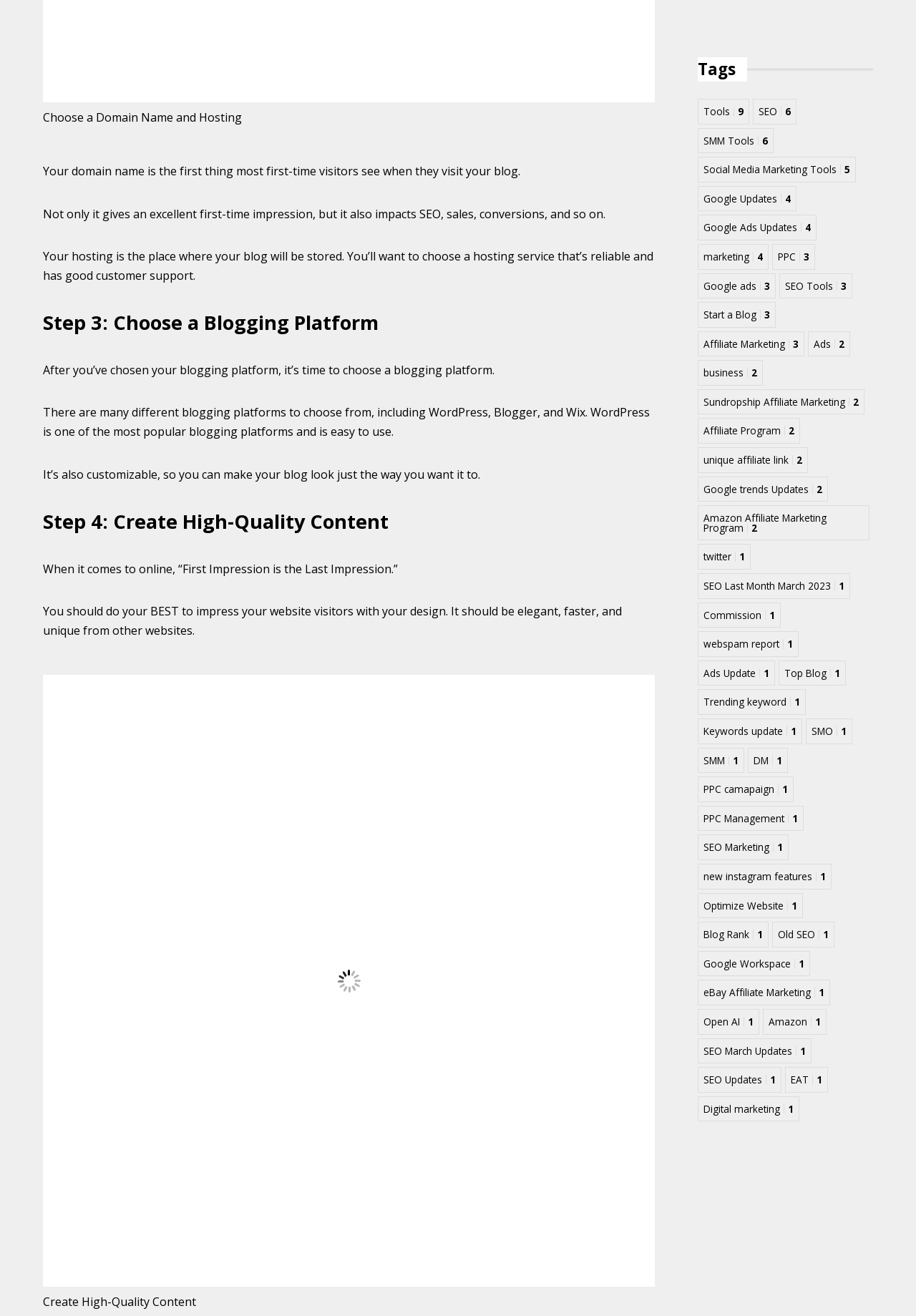Identify the bounding box for the UI element specified in this description: "Google trends Updates 2". The coordinates must be four float numbers between 0 and 1, formatted as [left, top, right, bottom].

[0.762, 0.362, 0.904, 0.381]